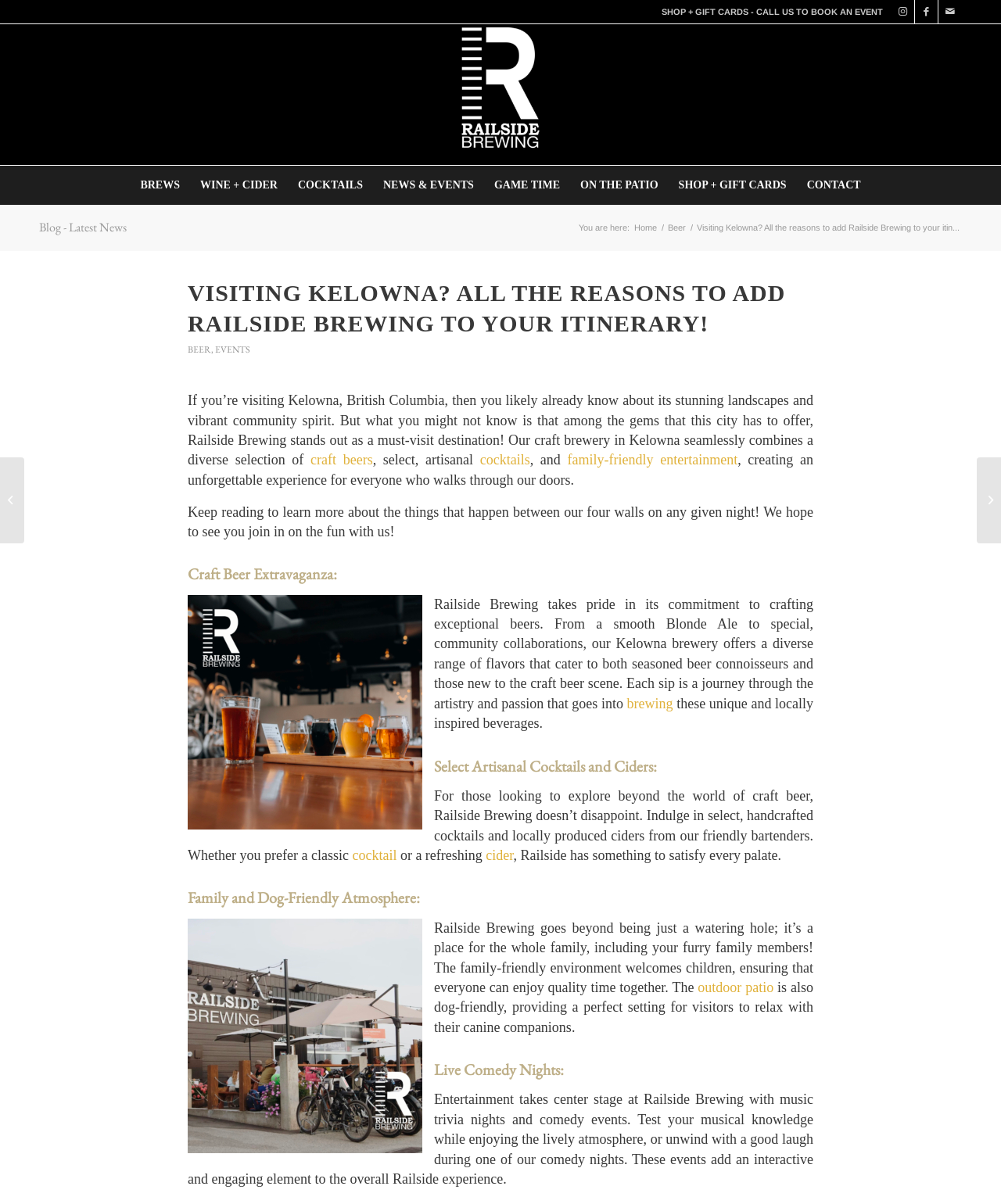From the webpage screenshot, predict the bounding box of the UI element that matches this description: "Terms and Conditions".

None